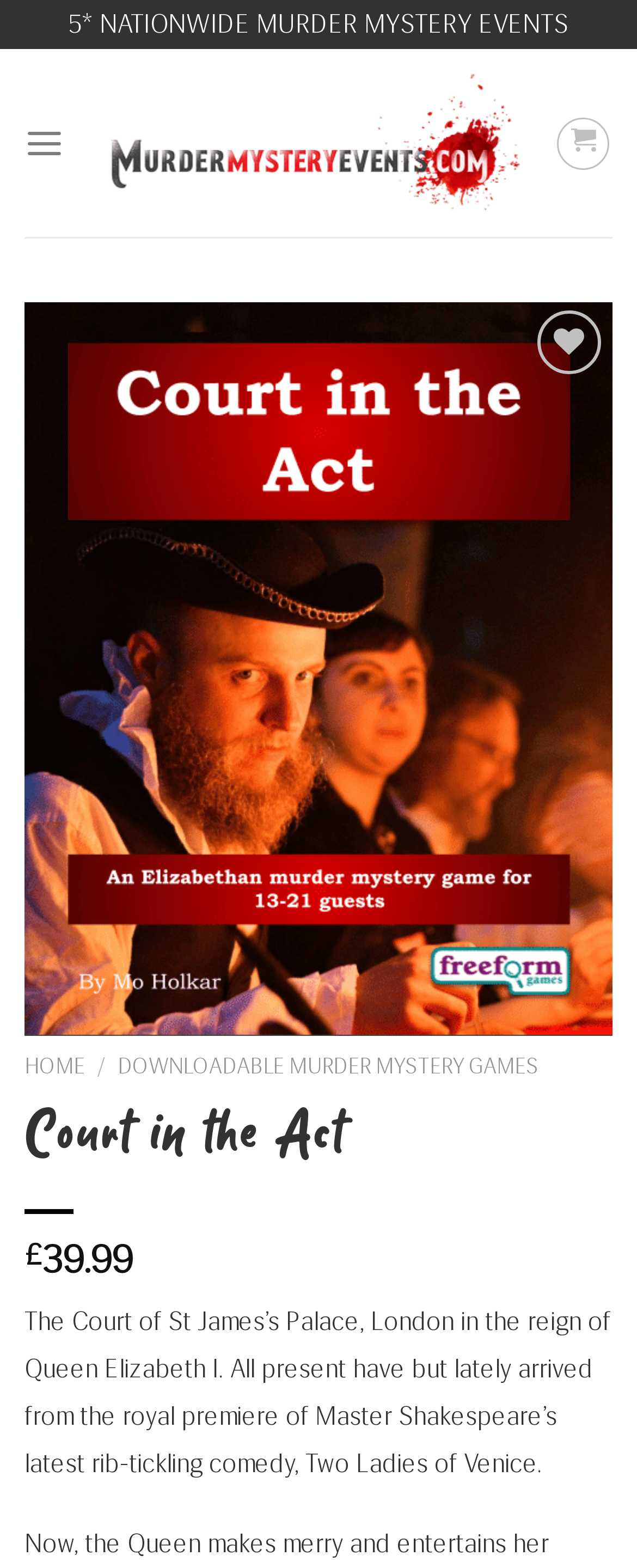Given the element description alt="cita cover" title="cita cover", predict the bounding box coordinates for the UI element in the webpage screenshot. The format should be (top-left x, top-left y, bottom-right x, bottom-right y), and the values should be between 0 and 1.

[0.038, 0.416, 0.962, 0.435]